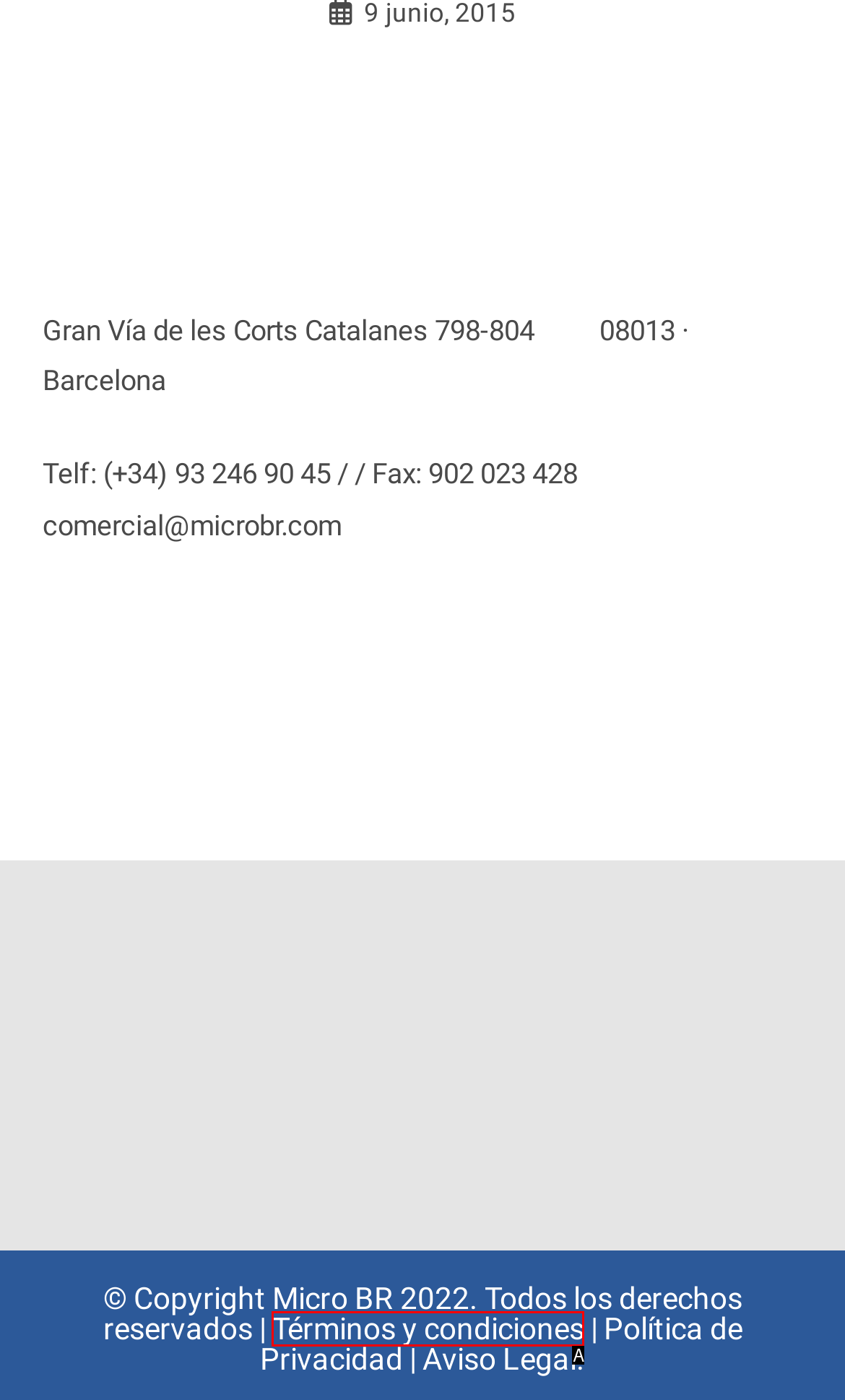Which HTML element matches the description: Términos y condiciones?
Reply with the letter of the correct choice.

A